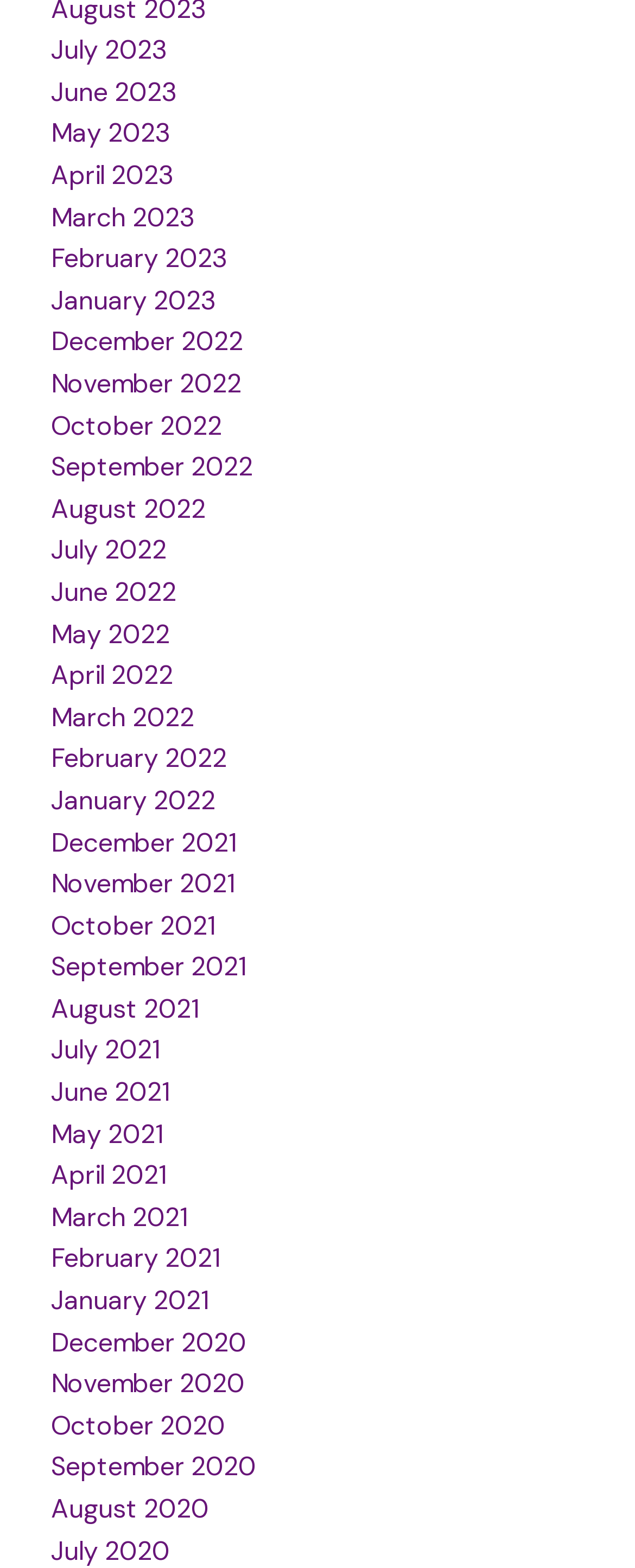How many months are listed in 2022?
Please respond to the question with a detailed and informative answer.

I counted the number of links related to 2022 by examining the webpage. I found 12 links, each corresponding to a month in 2022, from 'January 2022' to 'December 2022'.